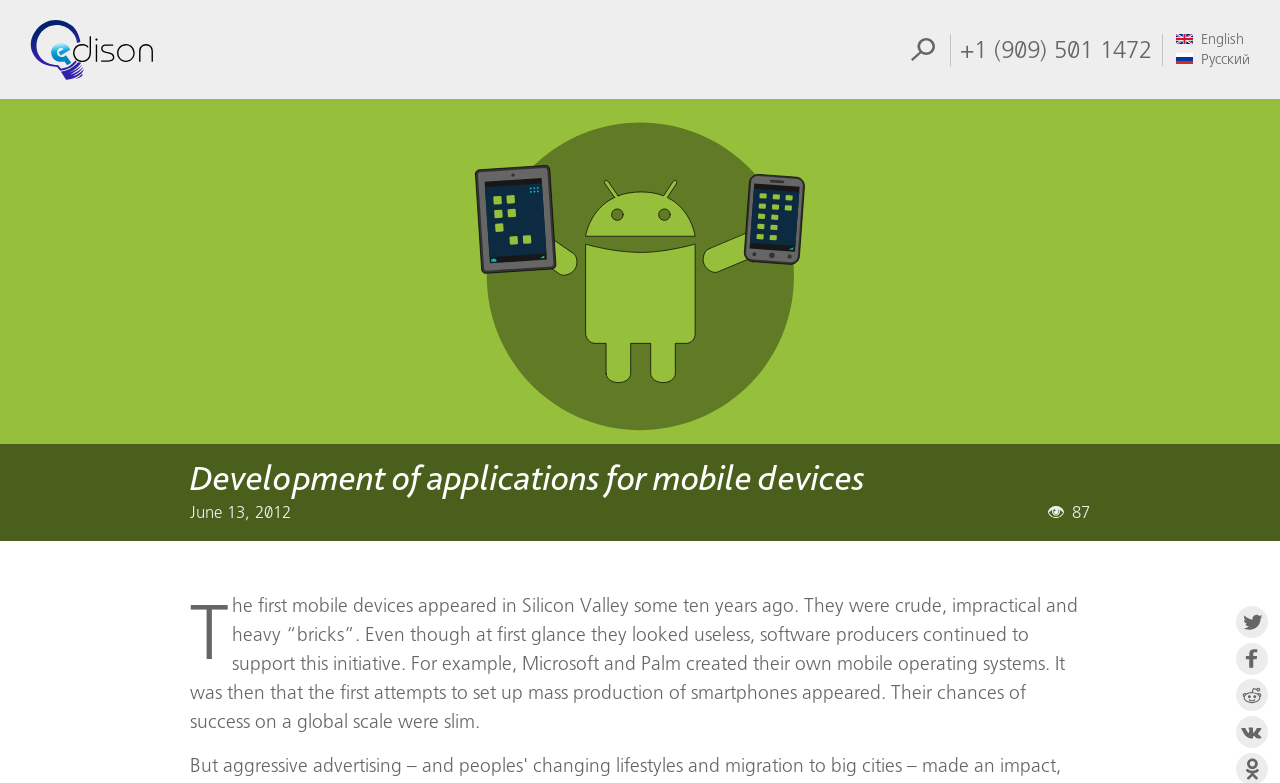Can you find the bounding box coordinates of the area I should click to execute the following instruction: "Call the phone number"?

[0.75, 0.047, 0.9, 0.08]